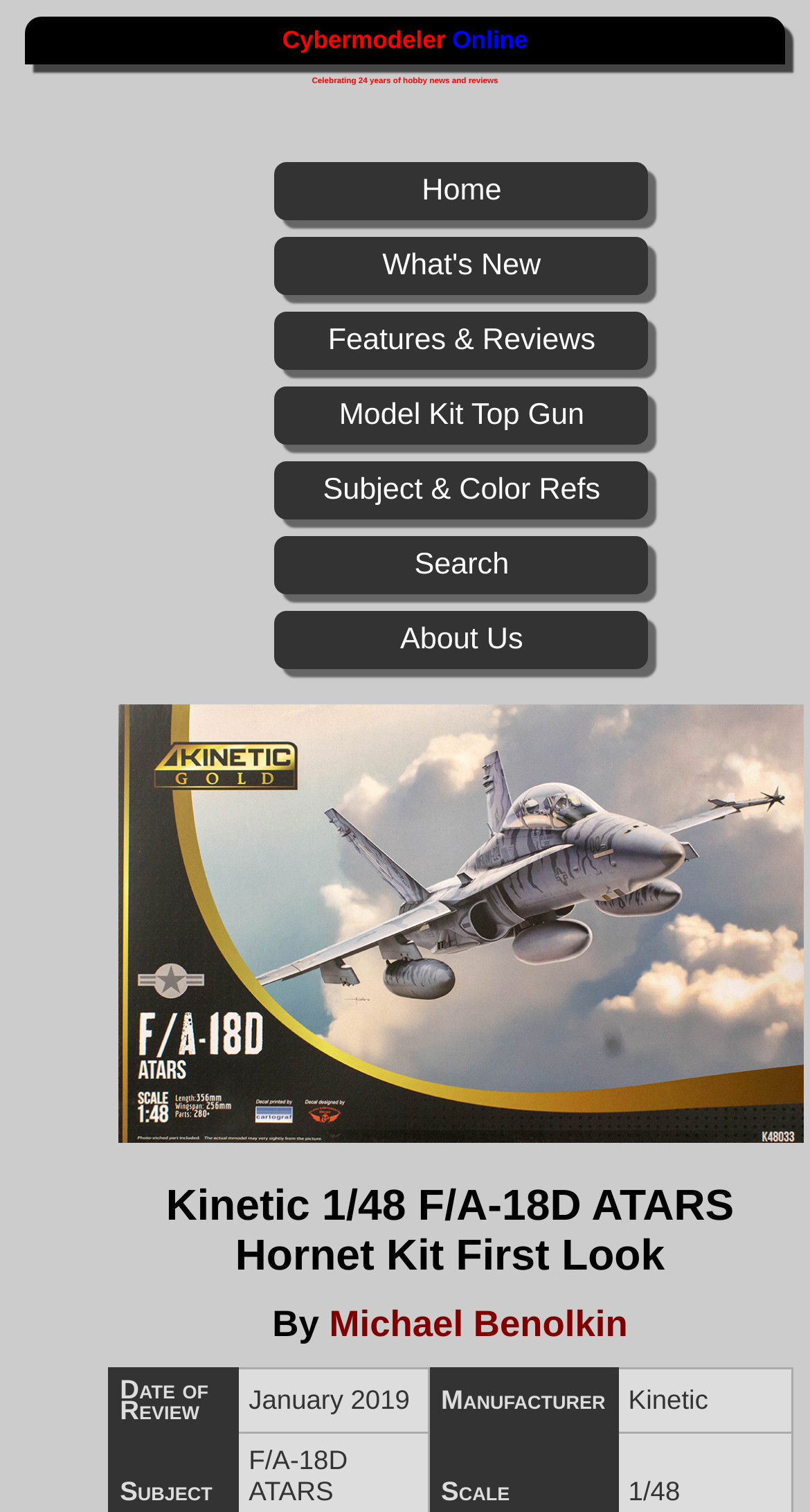How many navigation buttons are there?
Please look at the screenshot and answer using one word or phrase.

7